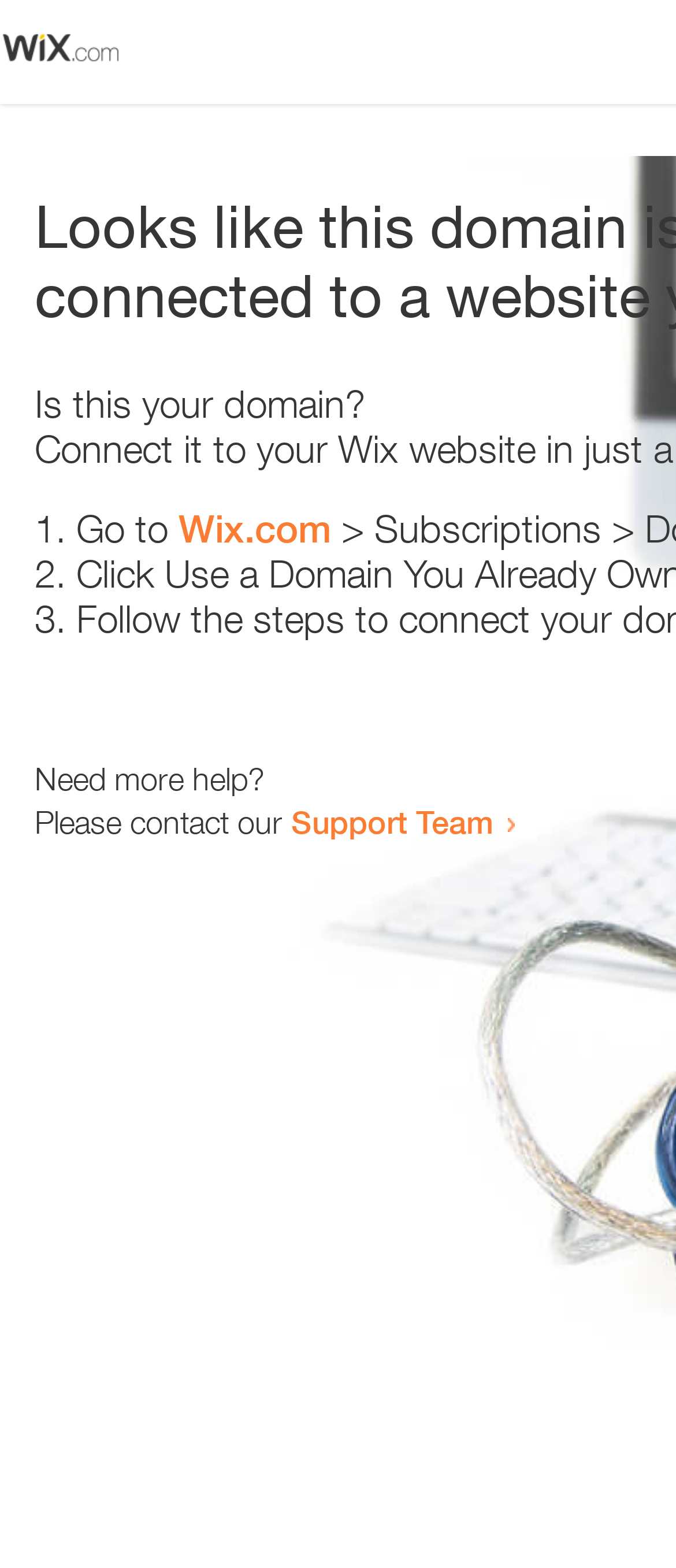Provide your answer in one word or a succinct phrase for the question: 
How many text elements are present?

5